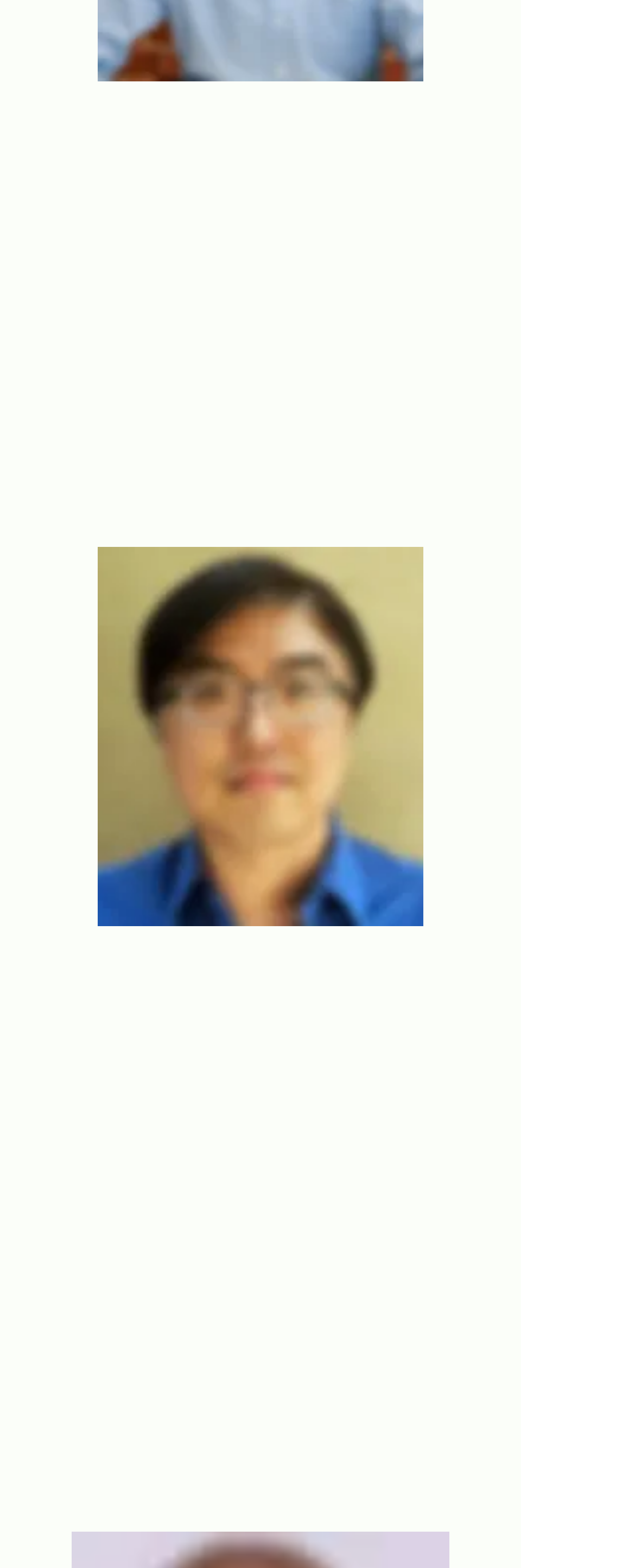Please give the bounding box coordinates of the area that should be clicked to fulfill the following instruction: "click on Mentors". The coordinates should be in the format of four float numbers from 0 to 1, i.e., [left, top, right, bottom].

None